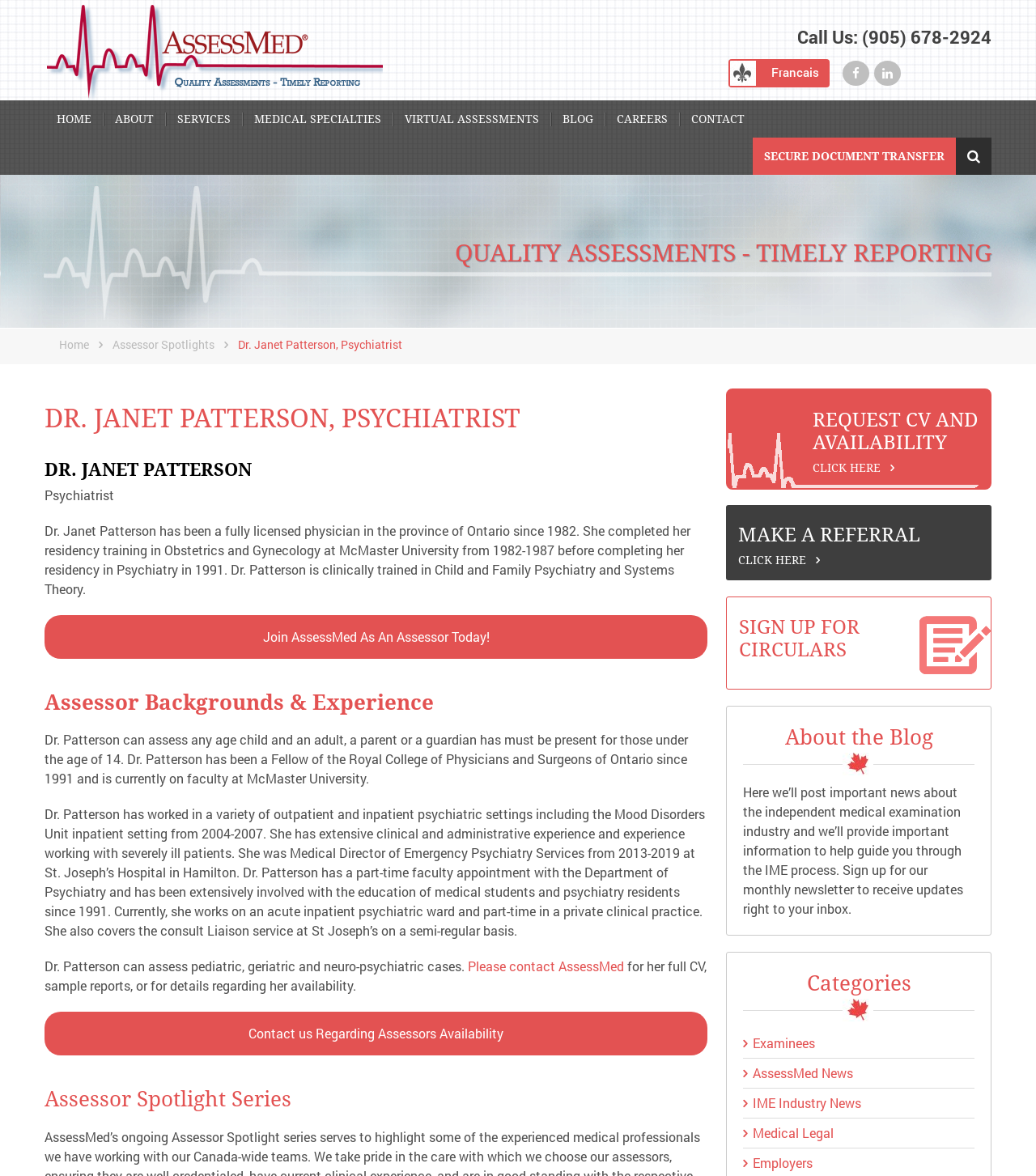Based on the element description: "Services", identify the UI element and provide its bounding box coordinates. Use four float numbers between 0 and 1, [left, top, right, bottom].

[0.161, 0.085, 0.233, 0.116]